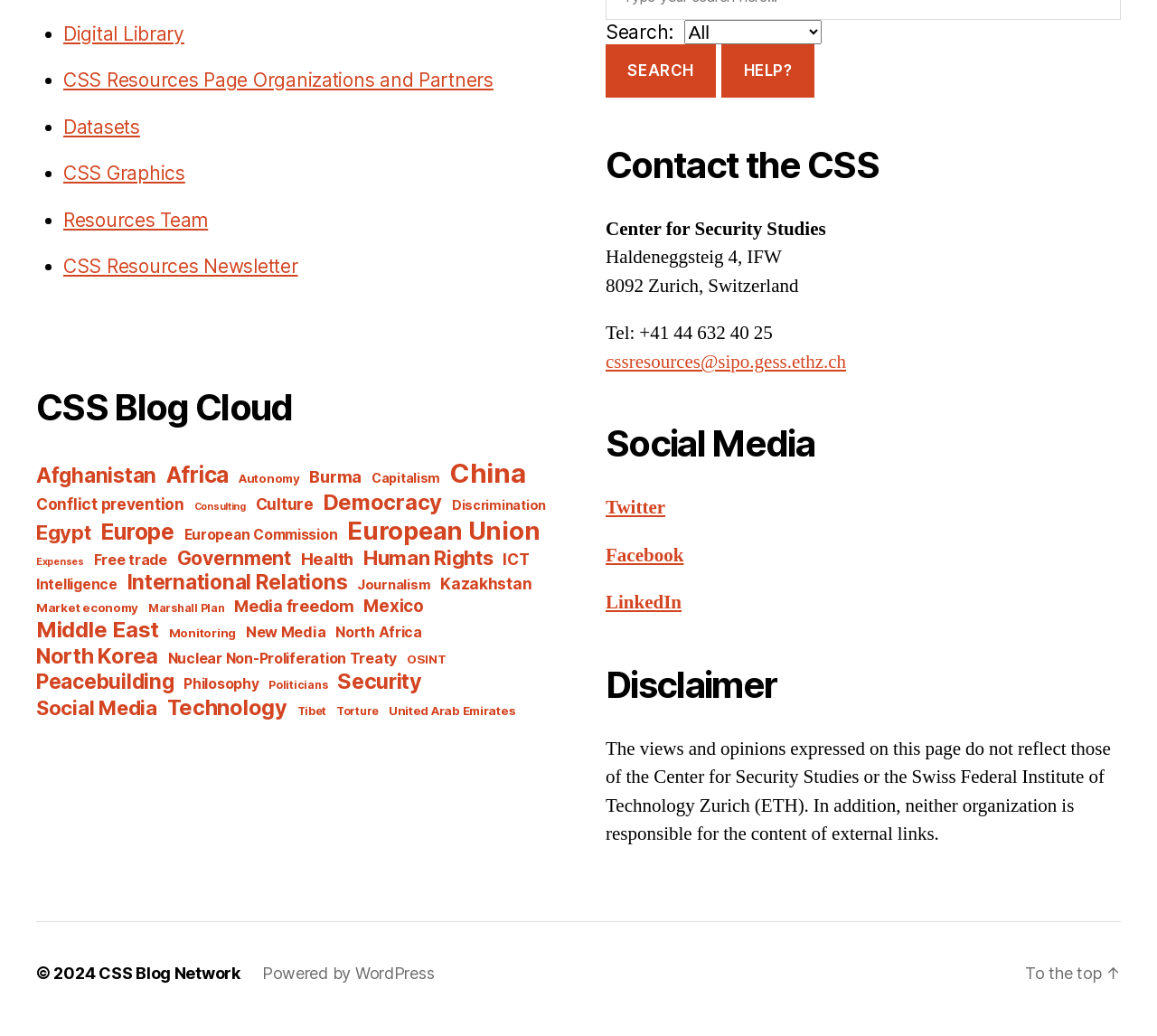Pinpoint the bounding box coordinates of the element you need to click to execute the following instruction: "Follow on Twitter". The bounding box should be represented by four float numbers between 0 and 1, in the format [left, top, right, bottom].

[0.523, 0.49, 0.575, 0.514]